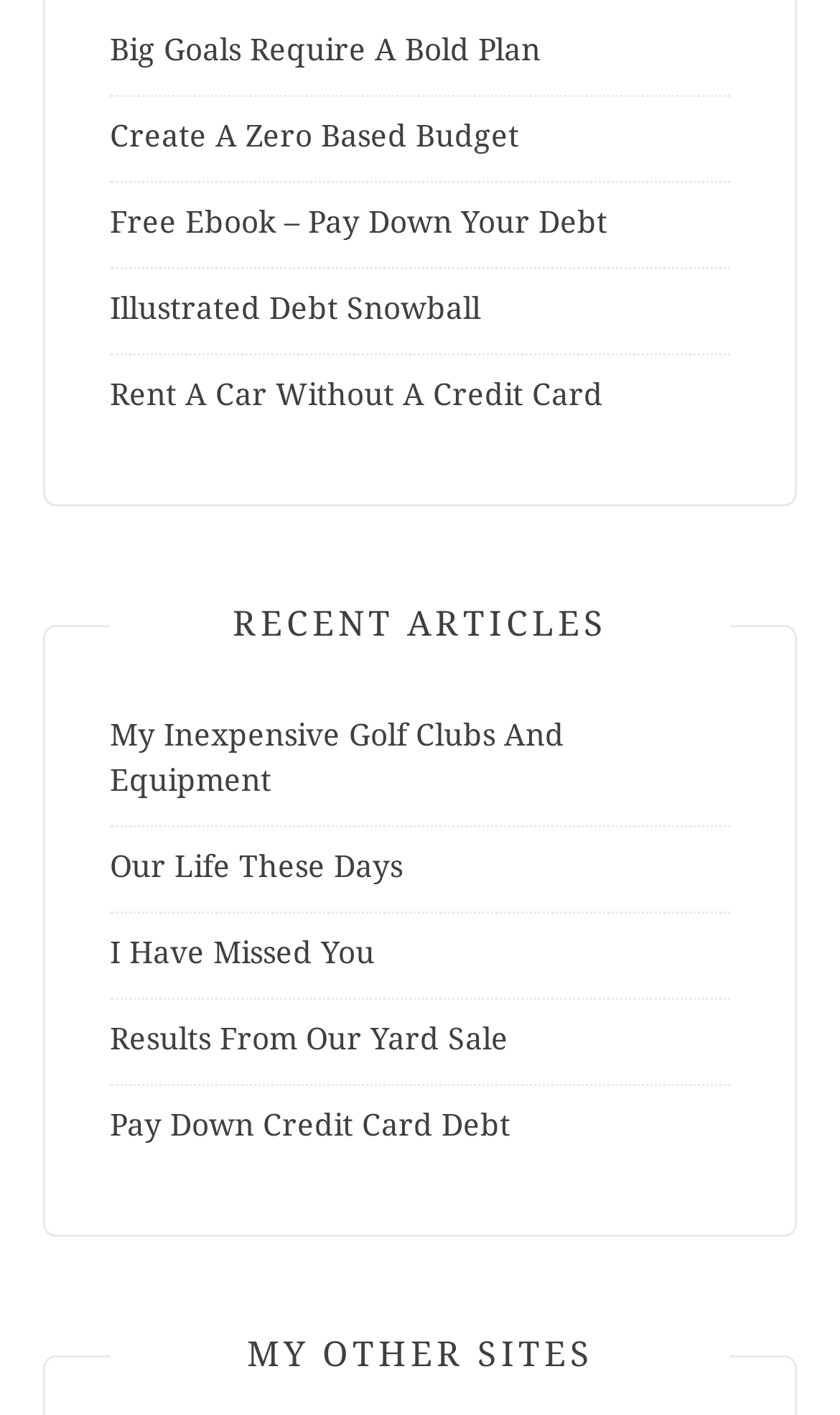Please specify the coordinates of the bounding box for the element that should be clicked to carry out this instruction: "Read about big goals and bold plans". The coordinates must be four float numbers between 0 and 1, formatted as [left, top, right, bottom].

[0.131, 0.023, 0.644, 0.047]